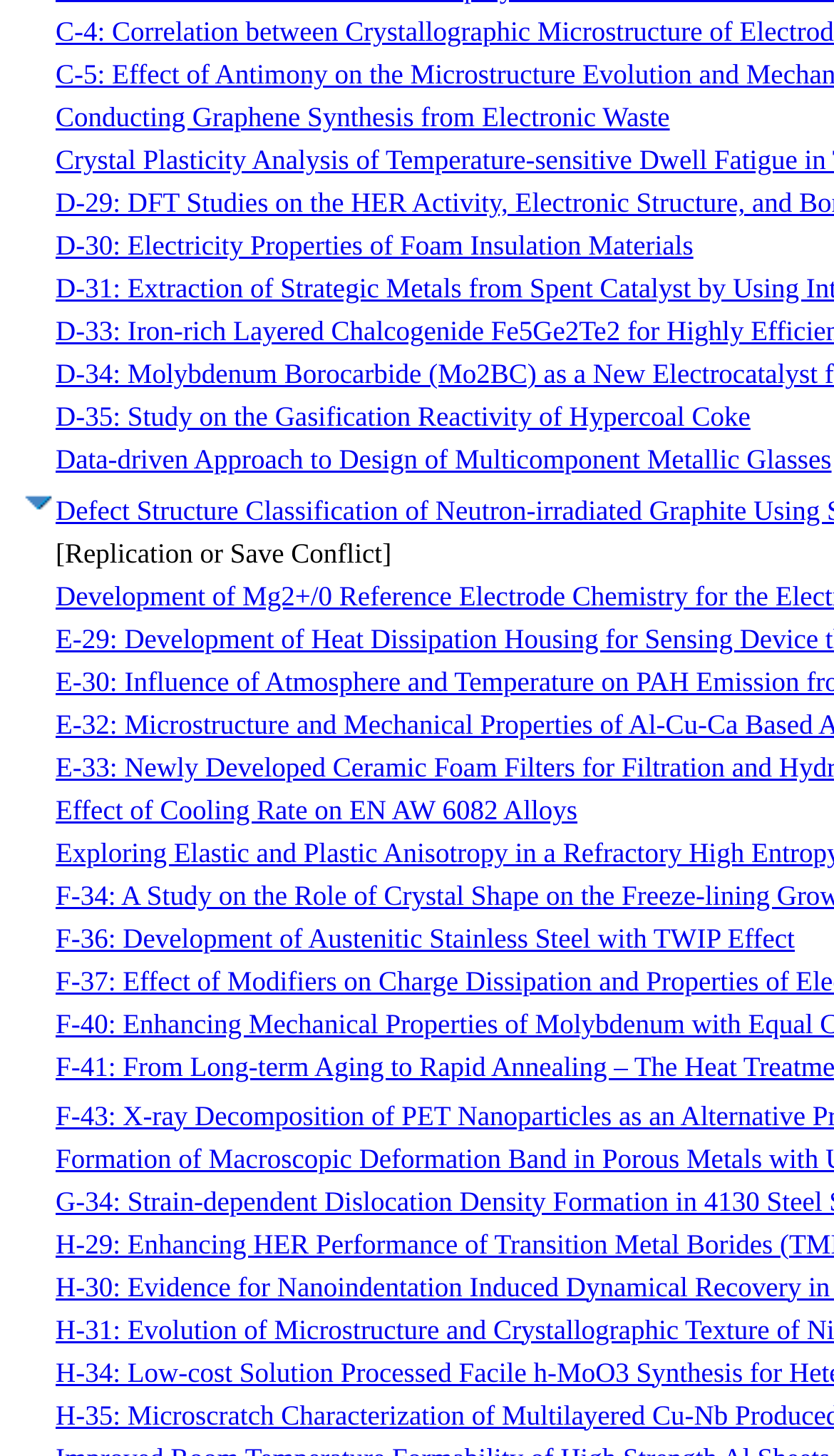How many links are on this webpage?
Refer to the image and provide a one-word or short phrase answer.

6